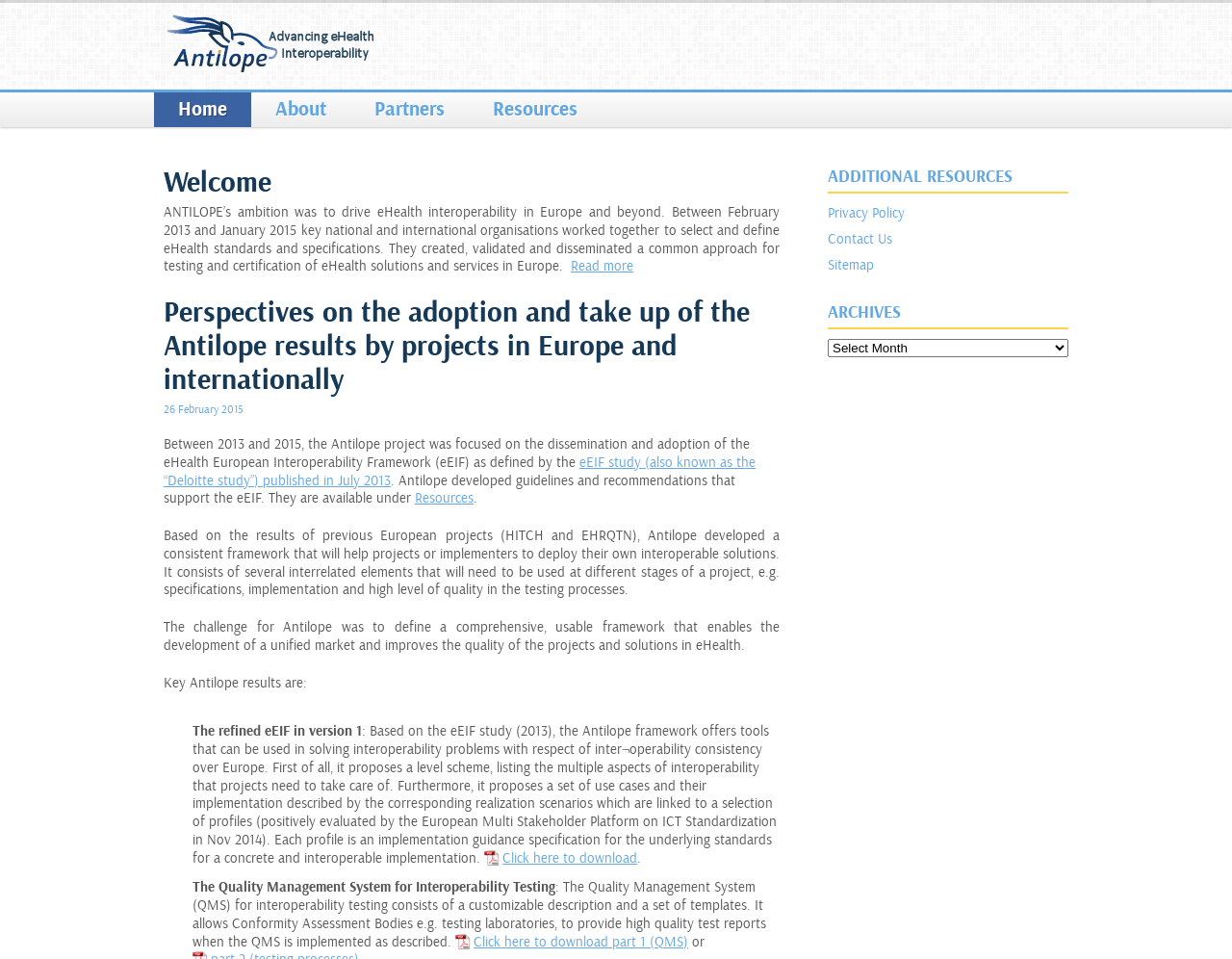Determine the bounding box for the HTML element described here: "Click here to download". The coordinates should be given as [left, top, right, bottom] with each number being a float between 0 and 1.

[0.393, 0.886, 0.517, 0.905]